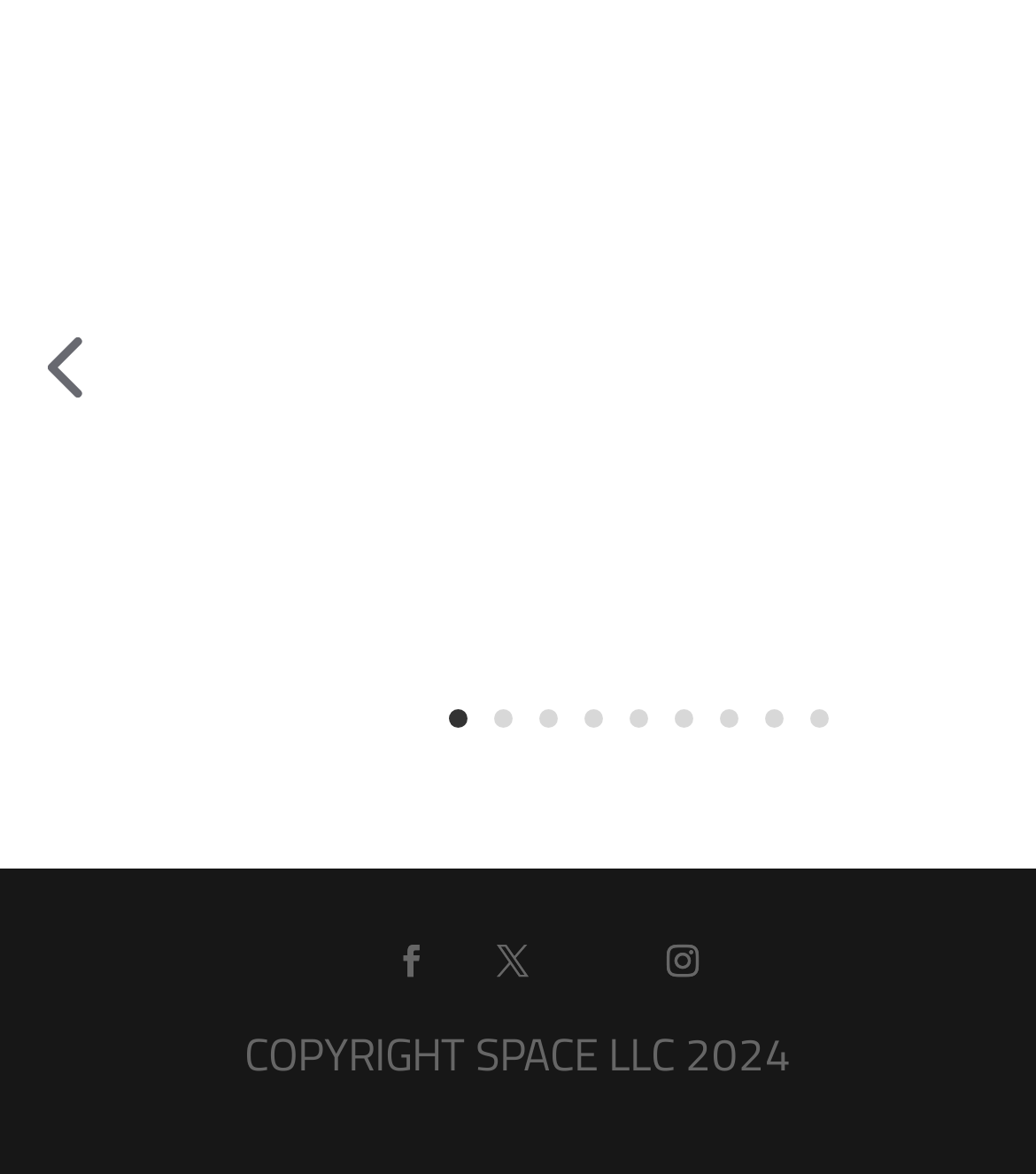Provide a brief response to the question below using a single word or phrase: 
What is the text at the bottom of the page?

COPYRIGHT SPACE LLC 2024